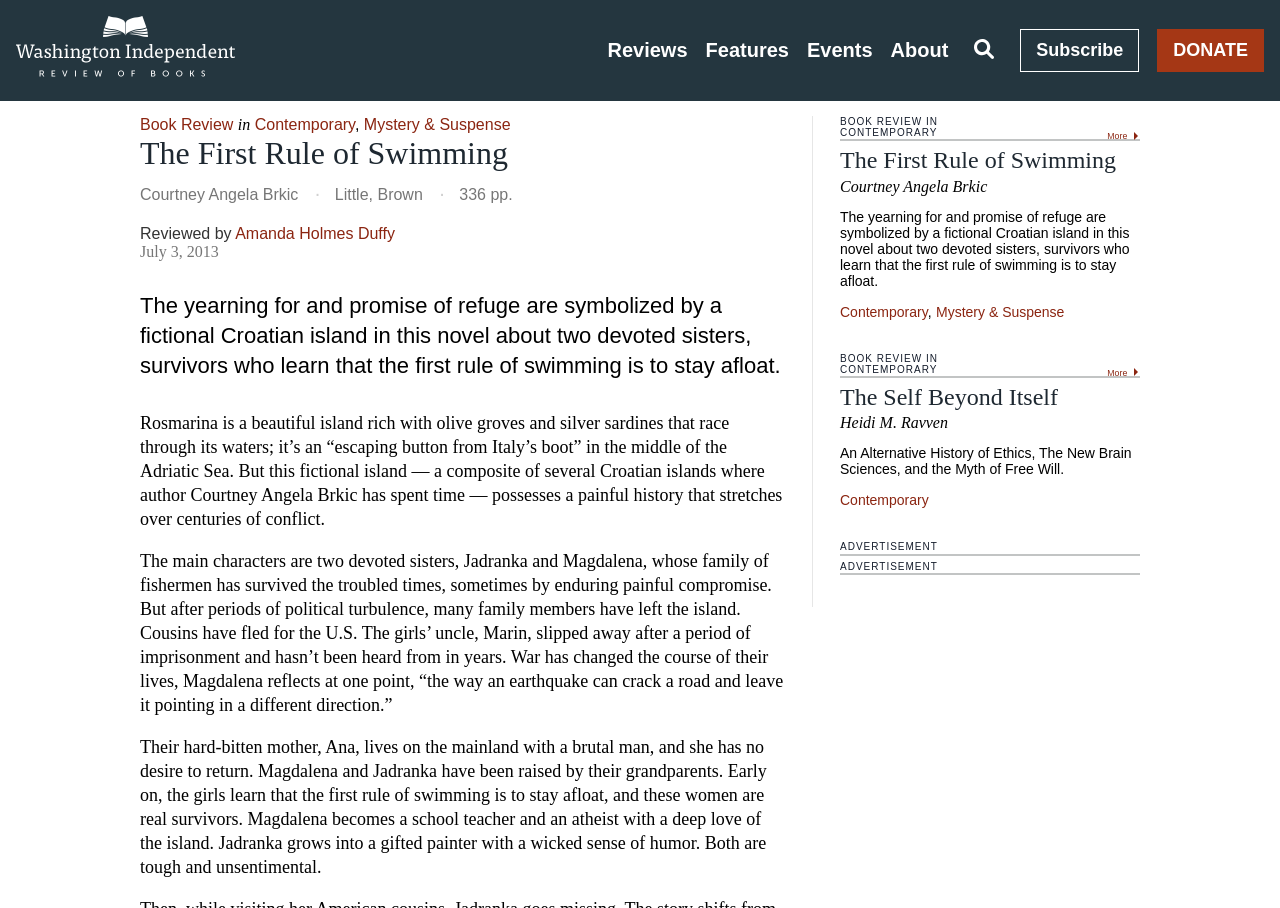Identify and provide the main heading of the webpage.

The First Rule of Swimming